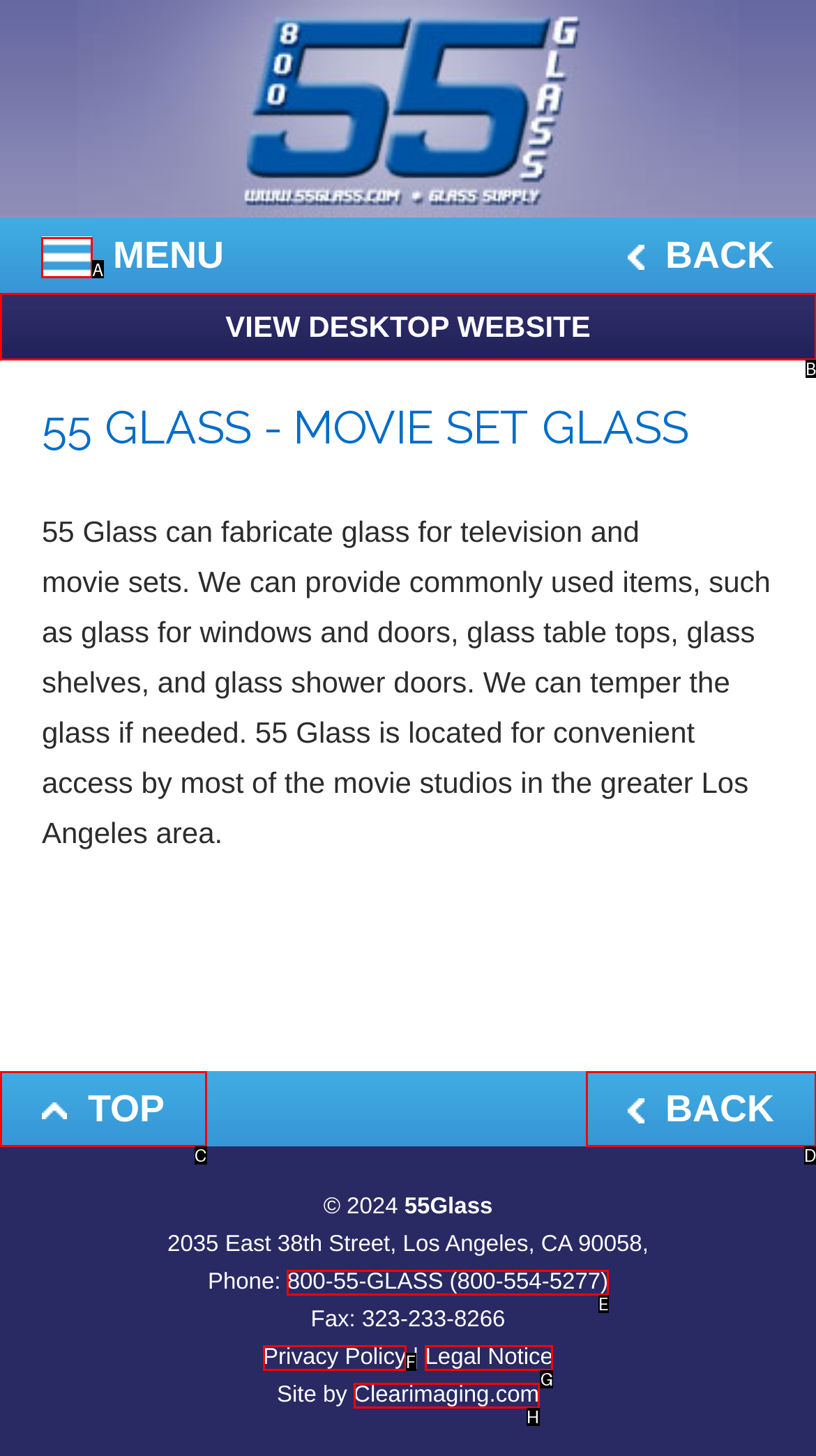Which HTML element should be clicked to complete the following task: Read 'Privacy Policy'?
Answer with the letter corresponding to the correct choice.

None